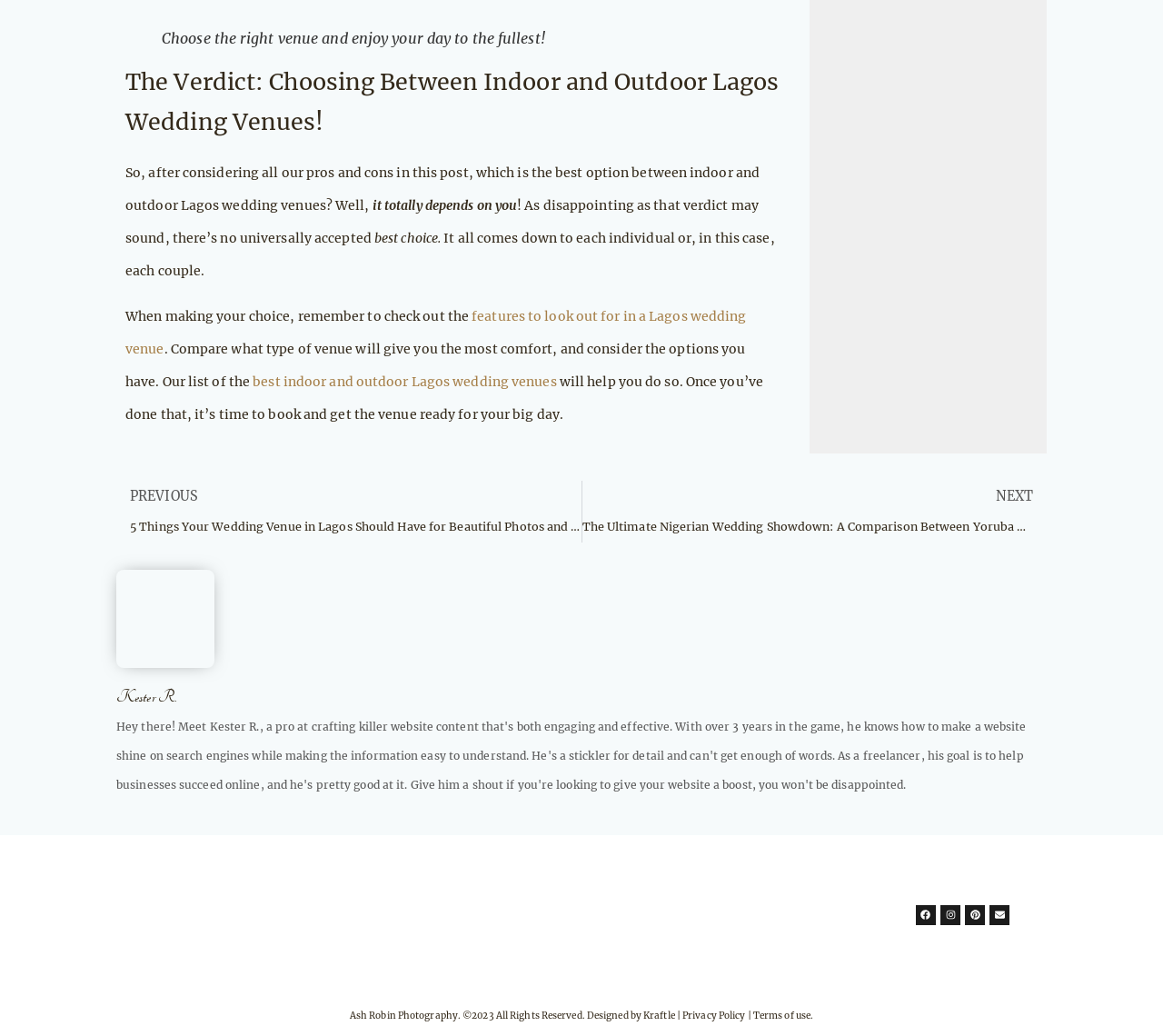Please examine the image and provide a detailed answer to the question: What is the topic of the article?

Based on the content of the webpage, specifically the heading 'The Verdict: Choosing Between Indoor and Outdoor Lagos Wedding Venues!' and the text 'So, after considering all our pros and cons in this post, which is the best option between indoor and outdoor Lagos wedding venues?', it is clear that the topic of the article is about choosing the right wedding venue in Lagos.